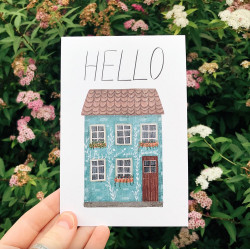What is written above the house?
Observe the image and answer the question with a one-word or short phrase response.

HELLO